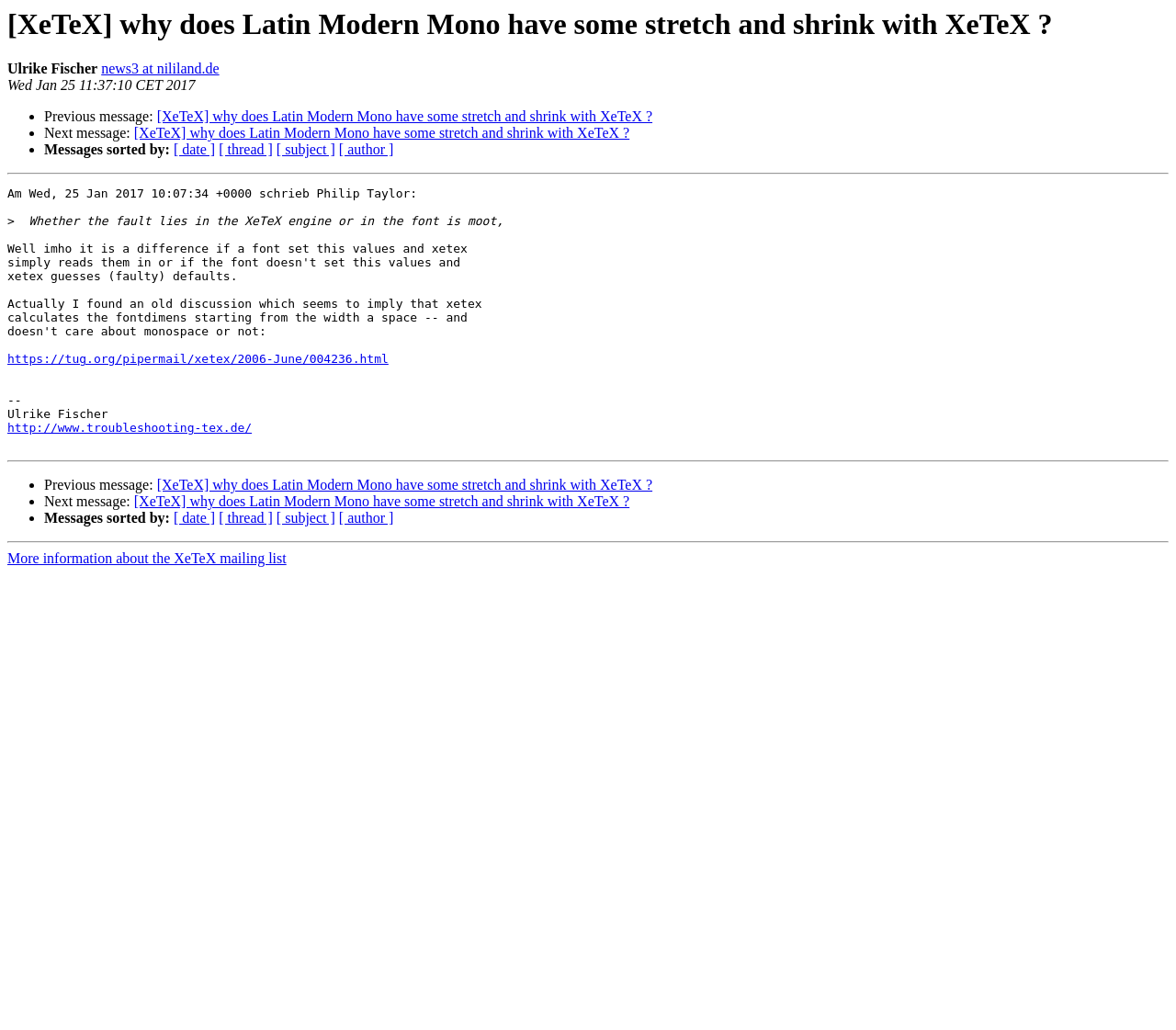Based on the image, provide a detailed and complete answer to the question: 
What is the URL of the linked webpage?

The URL of the linked webpage is https://tug.org/pipermail/xetex/2006-June/004236.html, which can be found in the link element with bounding box coordinates [0.006, 0.342, 0.33, 0.355].